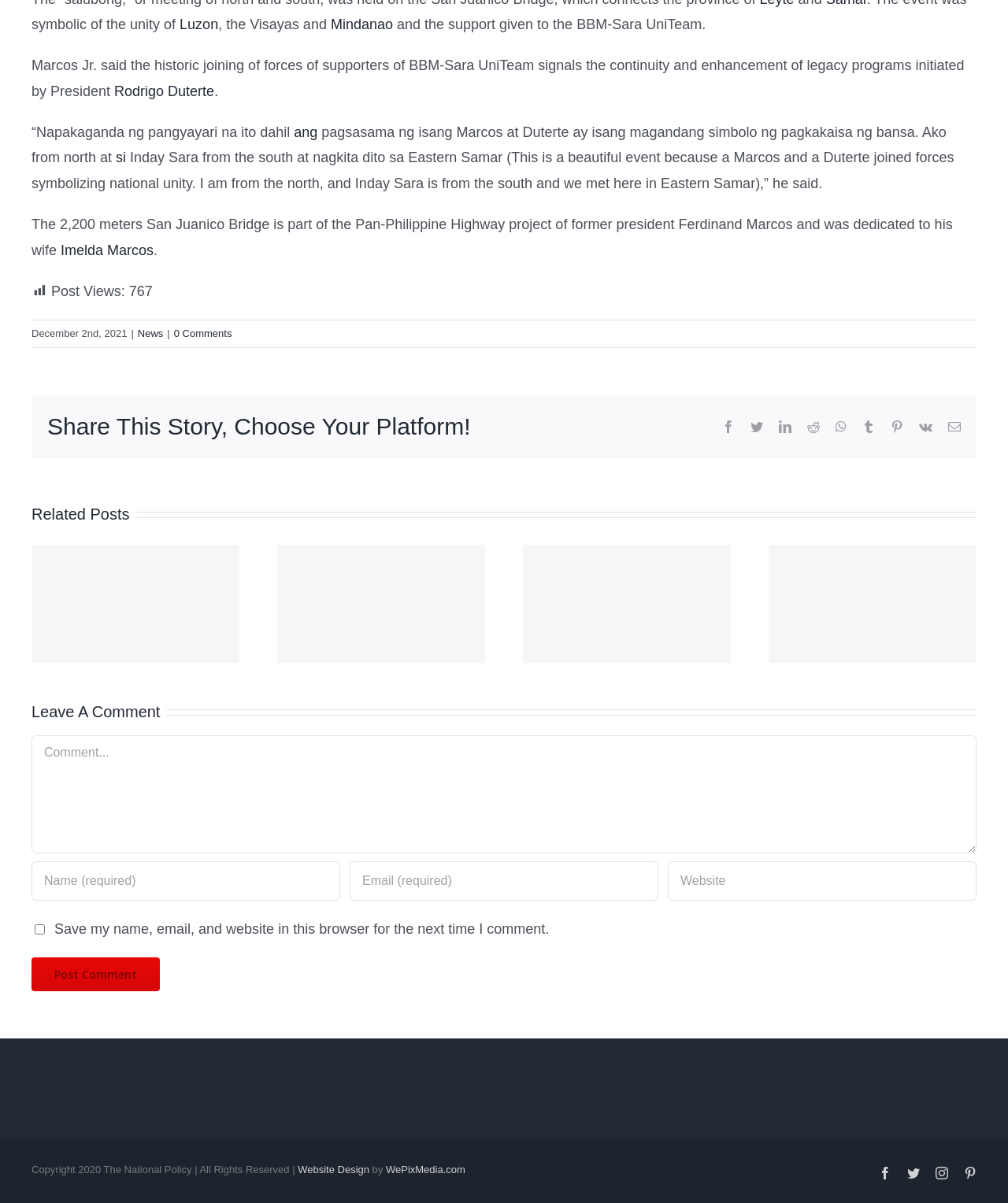Refer to the image and provide an in-depth answer to the question: 
What is the name of the president mentioned in the article?

I found the answer by reading the article and finding the sentence that mentions a president. The sentence is 'Marcos Jr. said the historic joining of forces of supporters of BBM-Sara UniTeam signals the continuity and enhancement of legacy programs initiated by President Rodrigo Duterte...'.